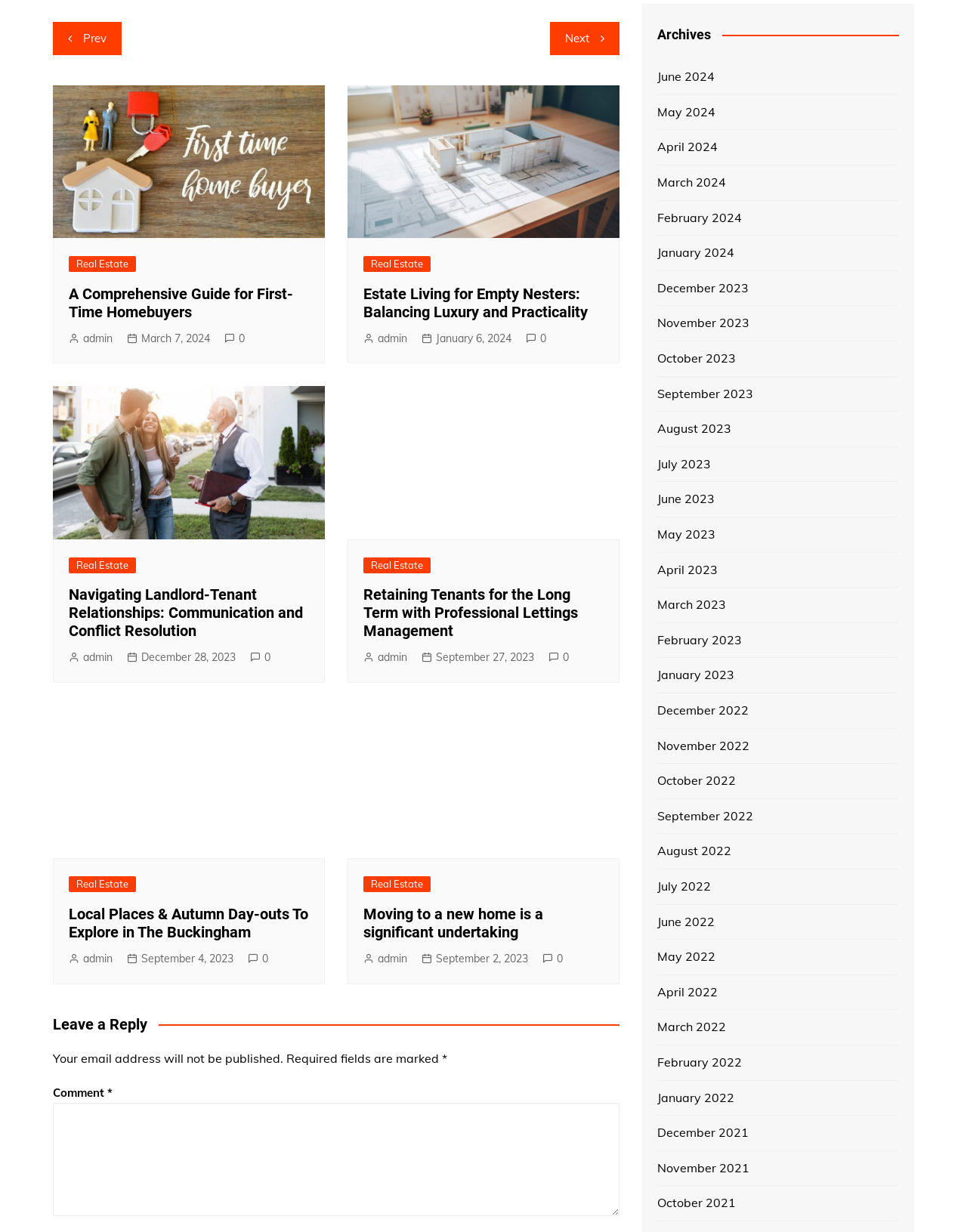Please provide the bounding box coordinates for the element that needs to be clicked to perform the instruction: "Click on the 'Prev' button". The coordinates must consist of four float numbers between 0 and 1, formatted as [left, top, right, bottom].

[0.055, 0.018, 0.126, 0.044]